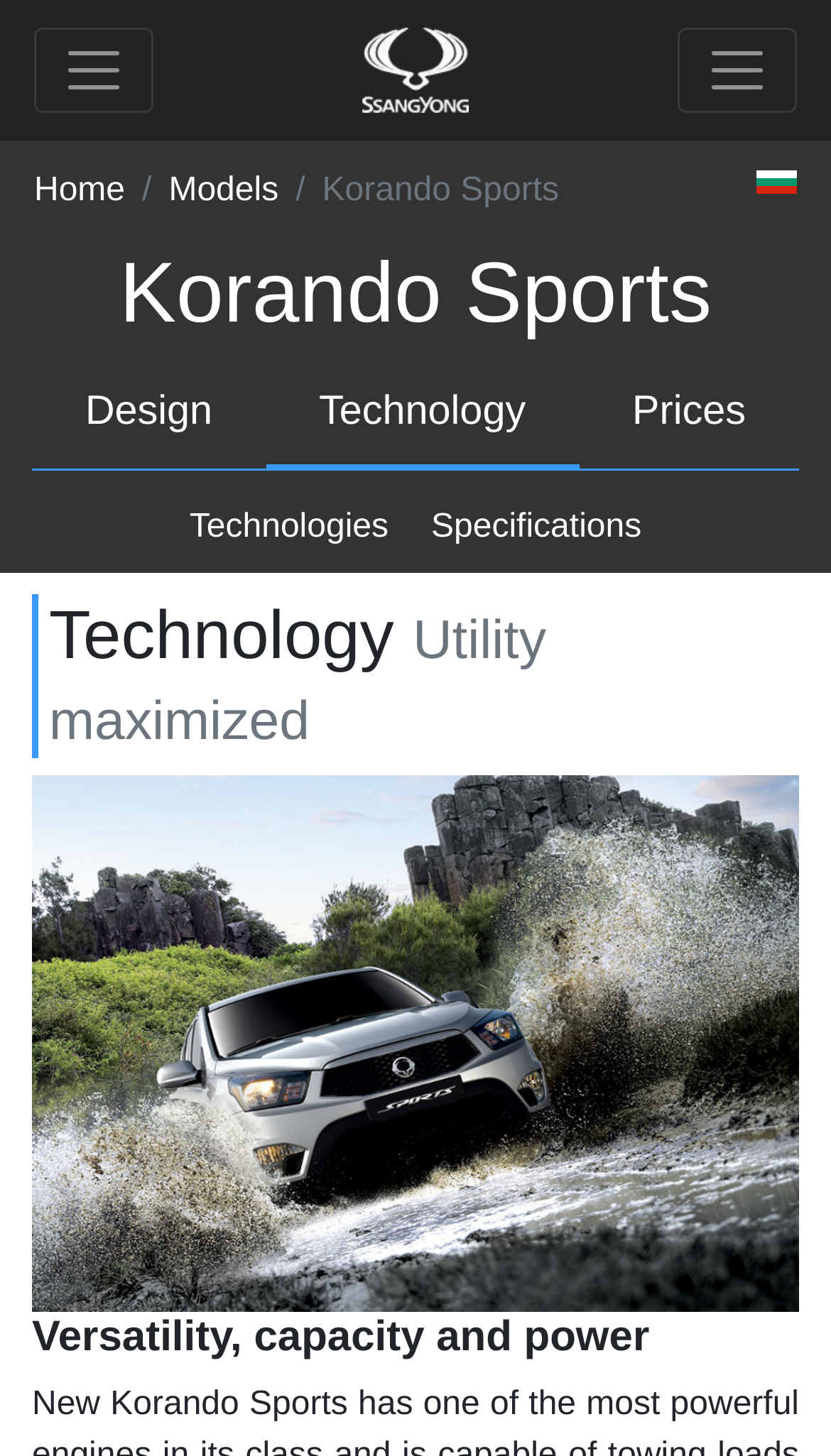Locate the bounding box coordinates of the element that should be clicked to fulfill the instruction: "Go to Home page".

[0.041, 0.118, 0.15, 0.143]